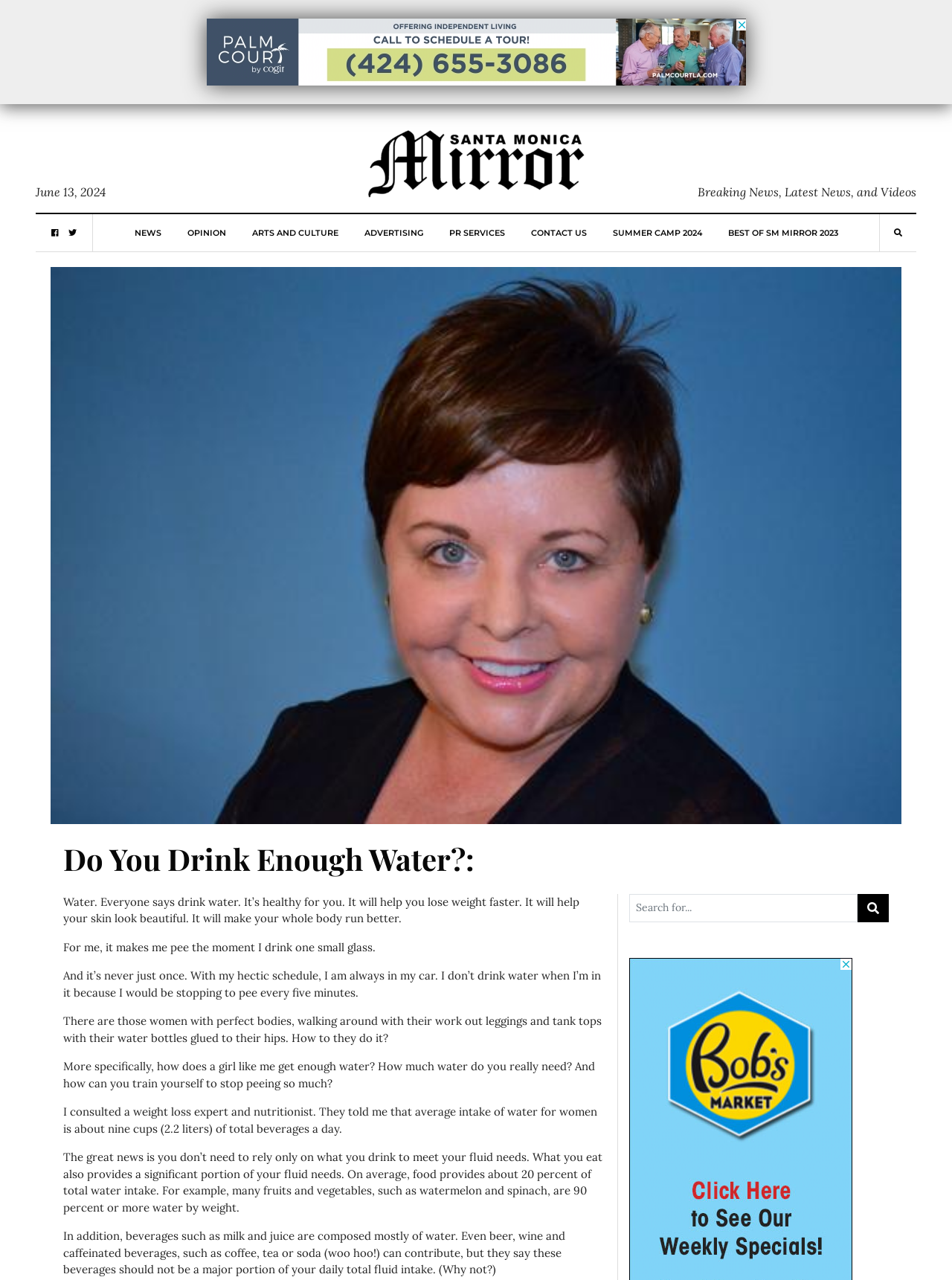Determine the bounding box coordinates of the region that needs to be clicked to achieve the task: "Click the 'ARTS AND CULTURE' link".

[0.264, 0.167, 0.355, 0.196]